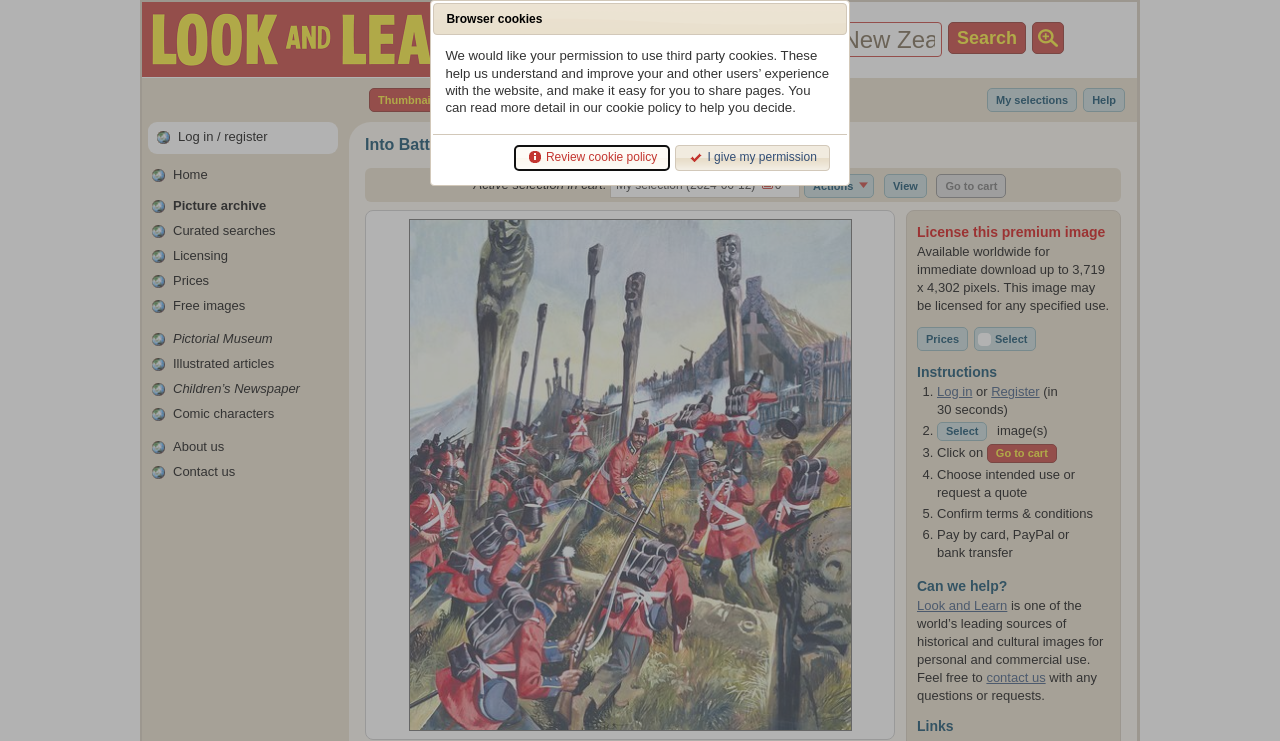Please specify the bounding box coordinates of the area that should be clicked to accomplish the following instruction: "Download free images from public collections". The coordinates should consist of four float numbers between 0 and 1, i.e., [left, top, right, bottom].

[0.472, 0.003, 0.531, 0.104]